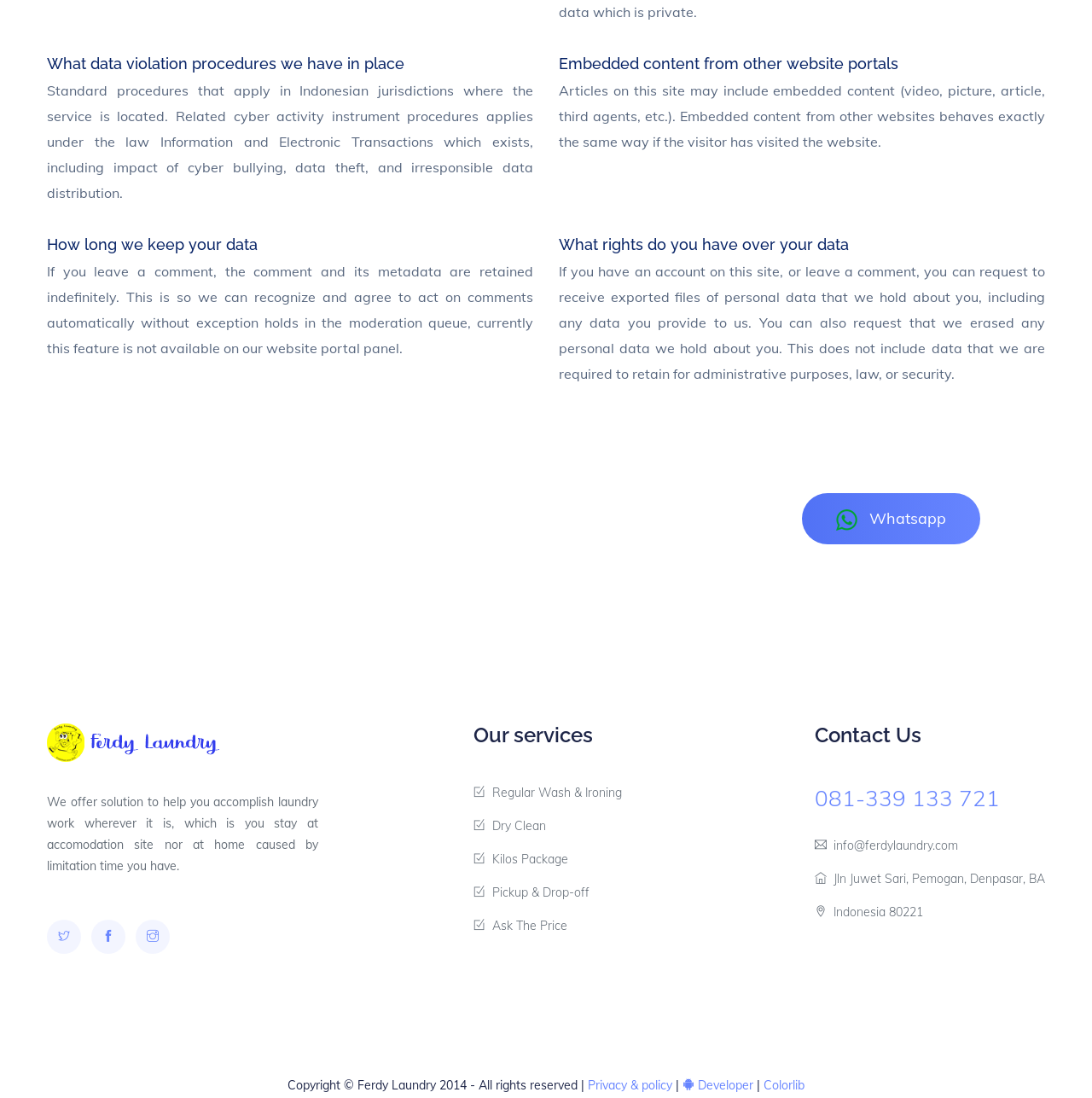Could you provide the bounding box coordinates for the portion of the screen to click to complete this instruction: "Click the 'Twitter' link"?

[0.043, 0.838, 0.074, 0.869]